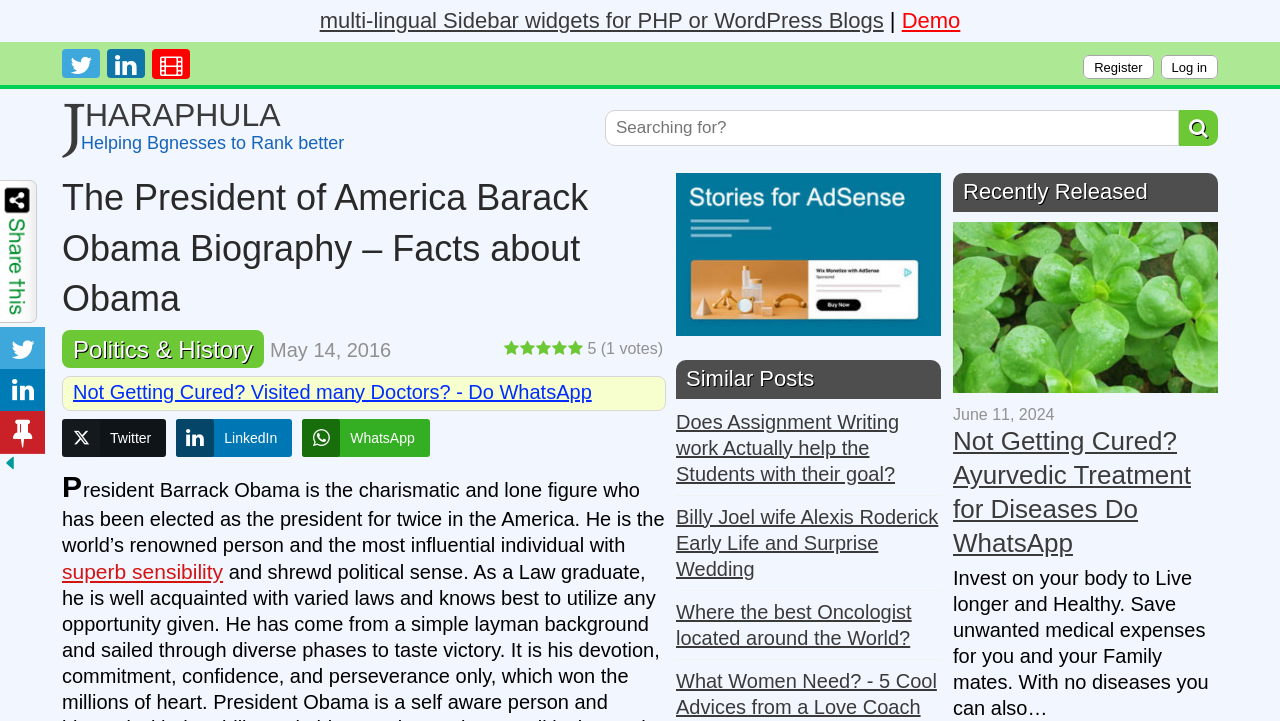Please respond in a single word or phrase: 
What is the purpose of the button with the text ''?

Search